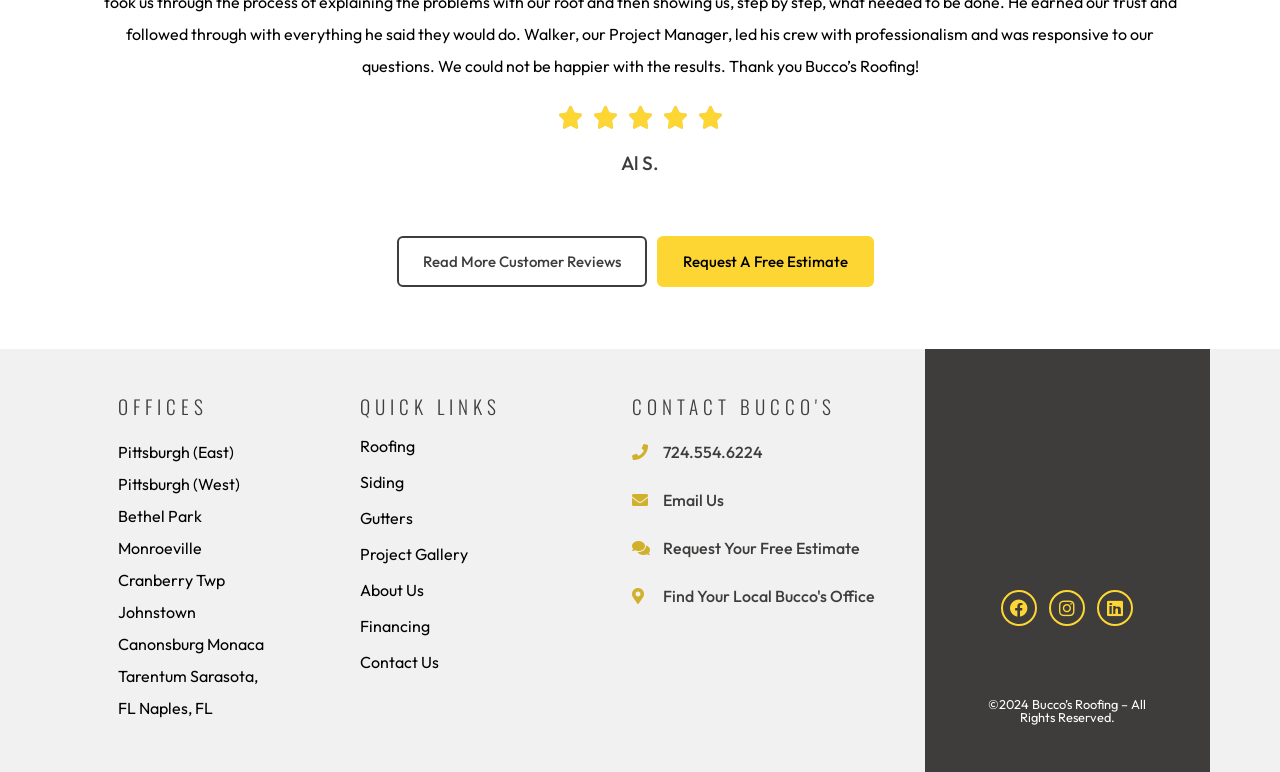Answer the question in a single word or phrase:
What social media platforms is the company on?

Facebook, Instagram, Linkedin